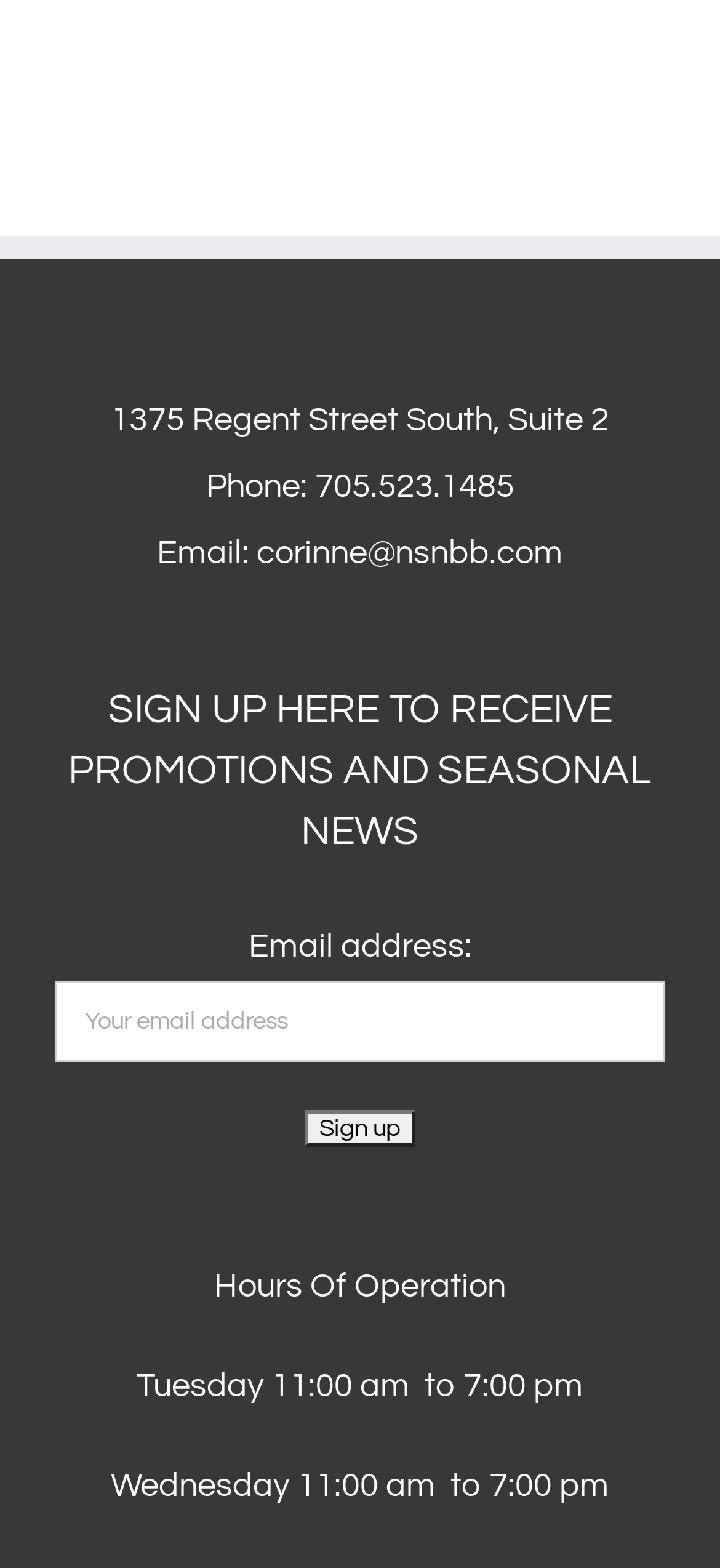What is the operation hour on Tuesday?
Look at the screenshot and respond with one word or a short phrase.

11:00 am to 7:00 pm